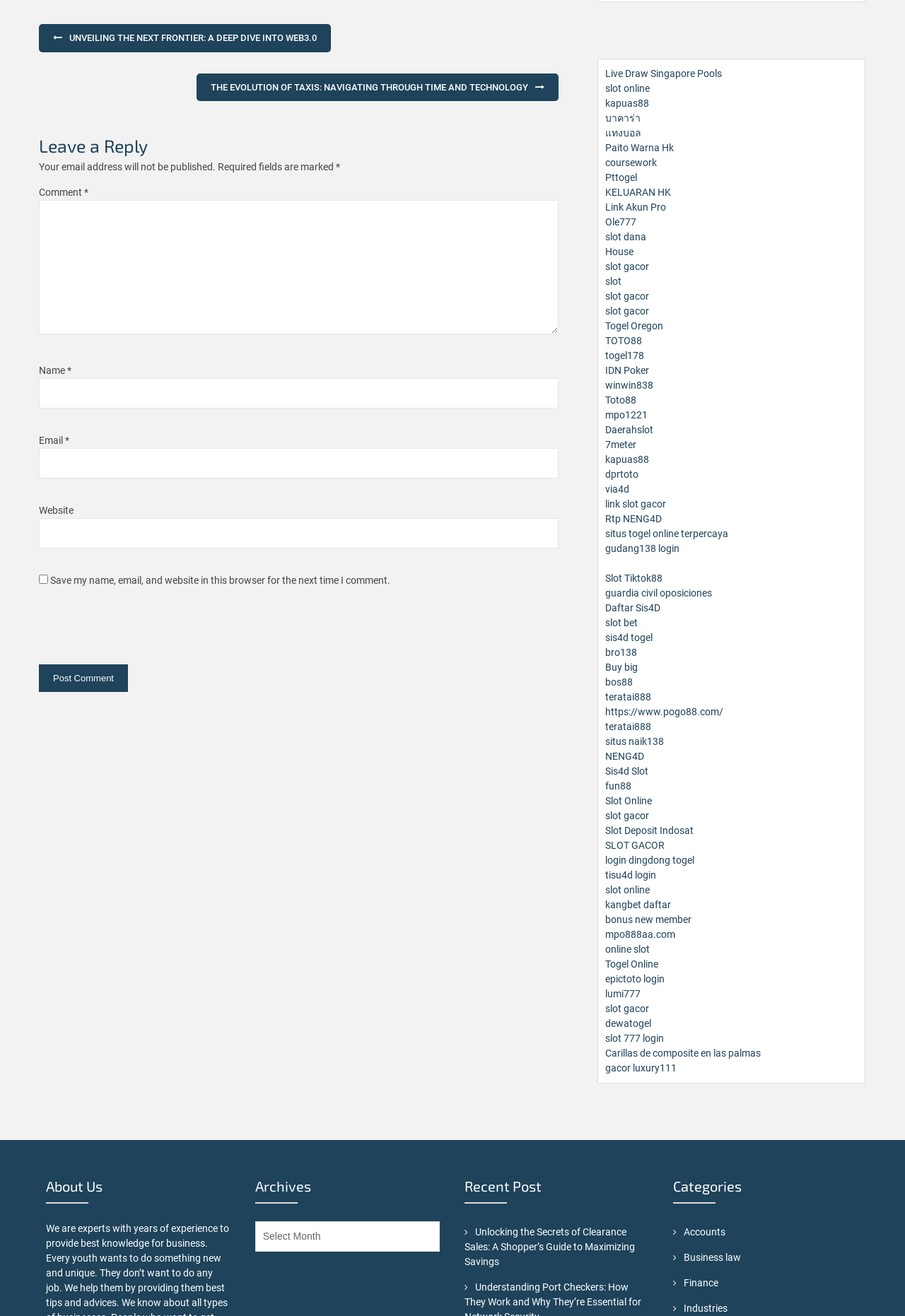Using the information from the screenshot, answer the following question thoroughly:
What is the label of the checkbox in the comment form?

I can see that there is a checkbox in the comment form with the label 'Save my name, email, and website in this browser for the next time I comment.', which allows users to save their information for future comments.